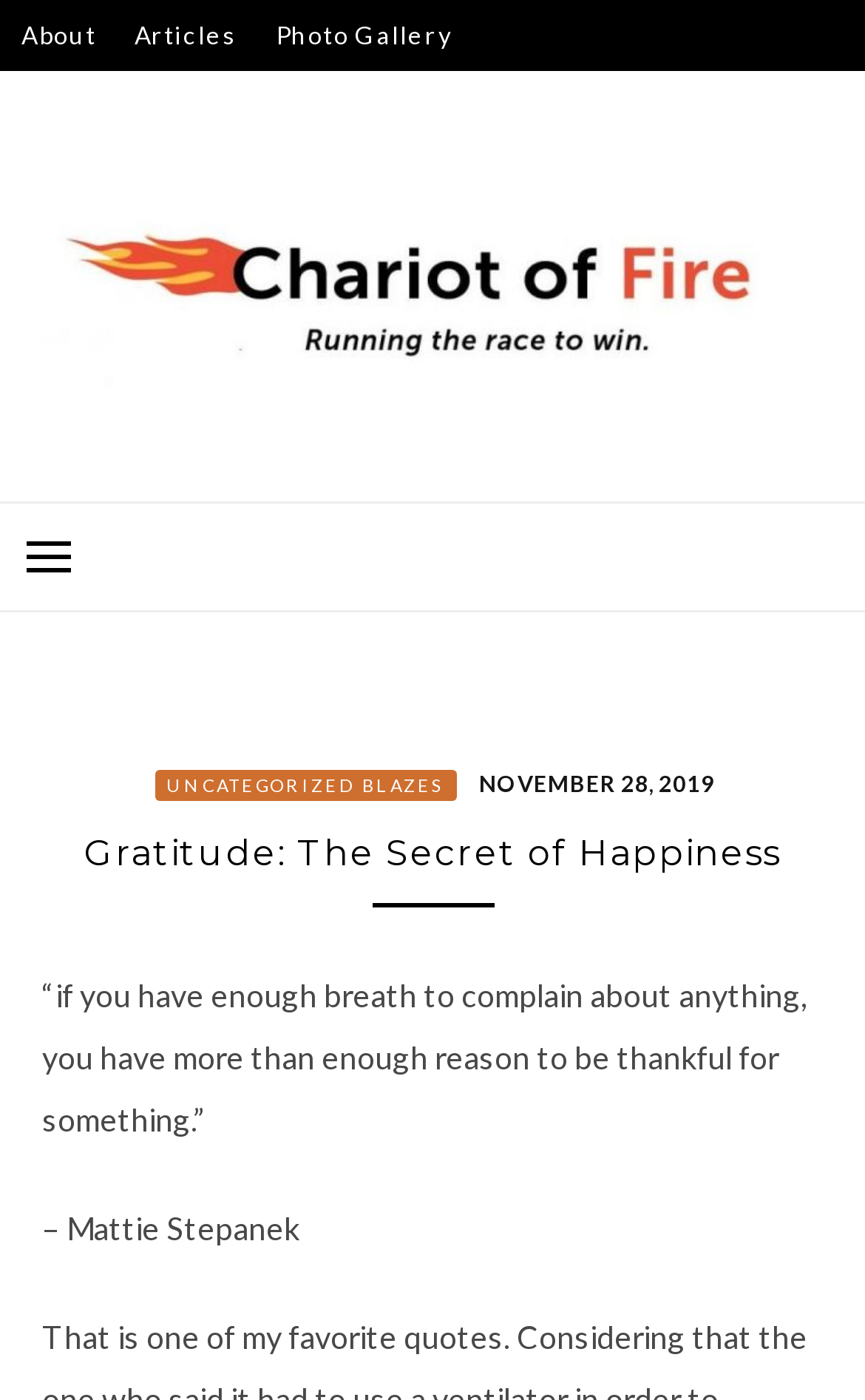Locate the bounding box coordinates of the UI element described by: "parent_node: CHARIOT OF FIRE". Provide the coordinates as four float numbers between 0 and 1, formatted as [left, top, right, bottom].

[0.025, 0.262, 0.975, 0.289]